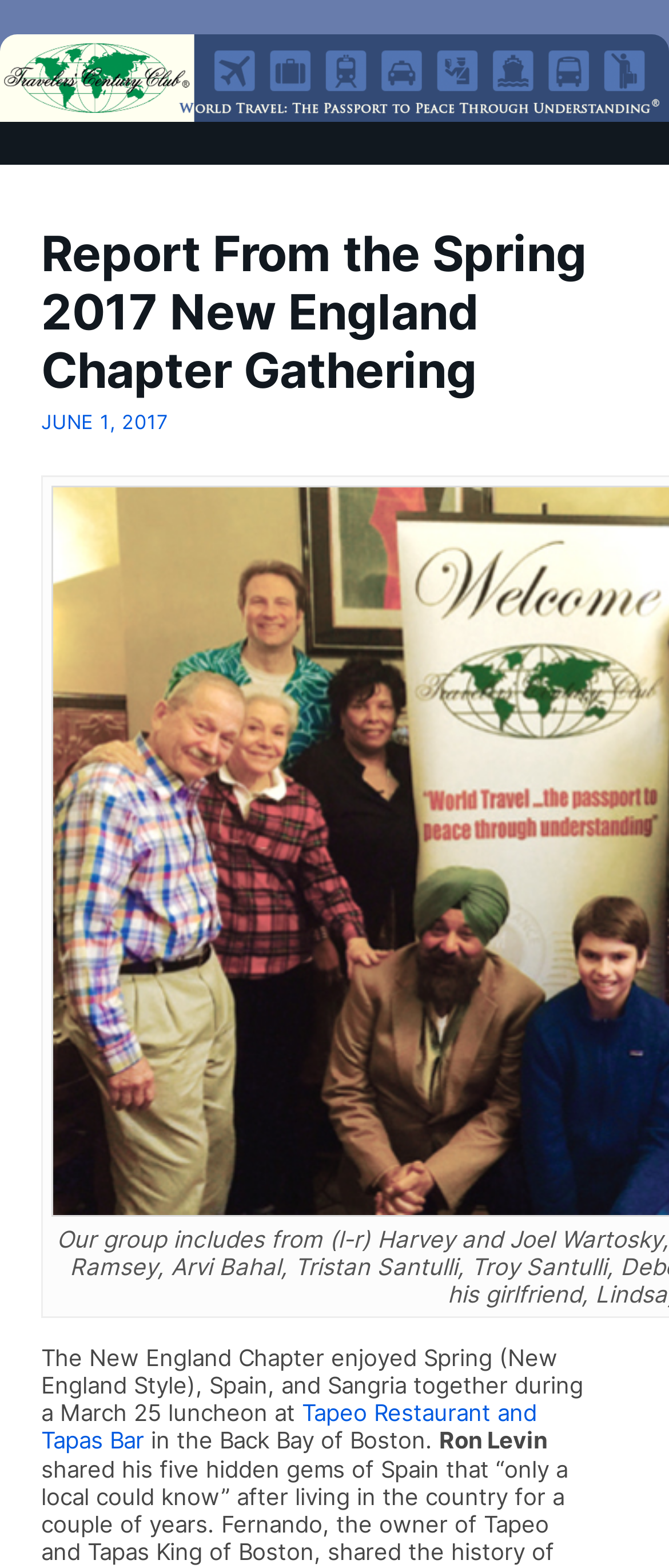Please provide a detailed answer to the question below by examining the image:
What is the name of the club?

I found this answer by looking at the link 'Travelers' Century Club' which appears to be the name of the club mentioned in the report.